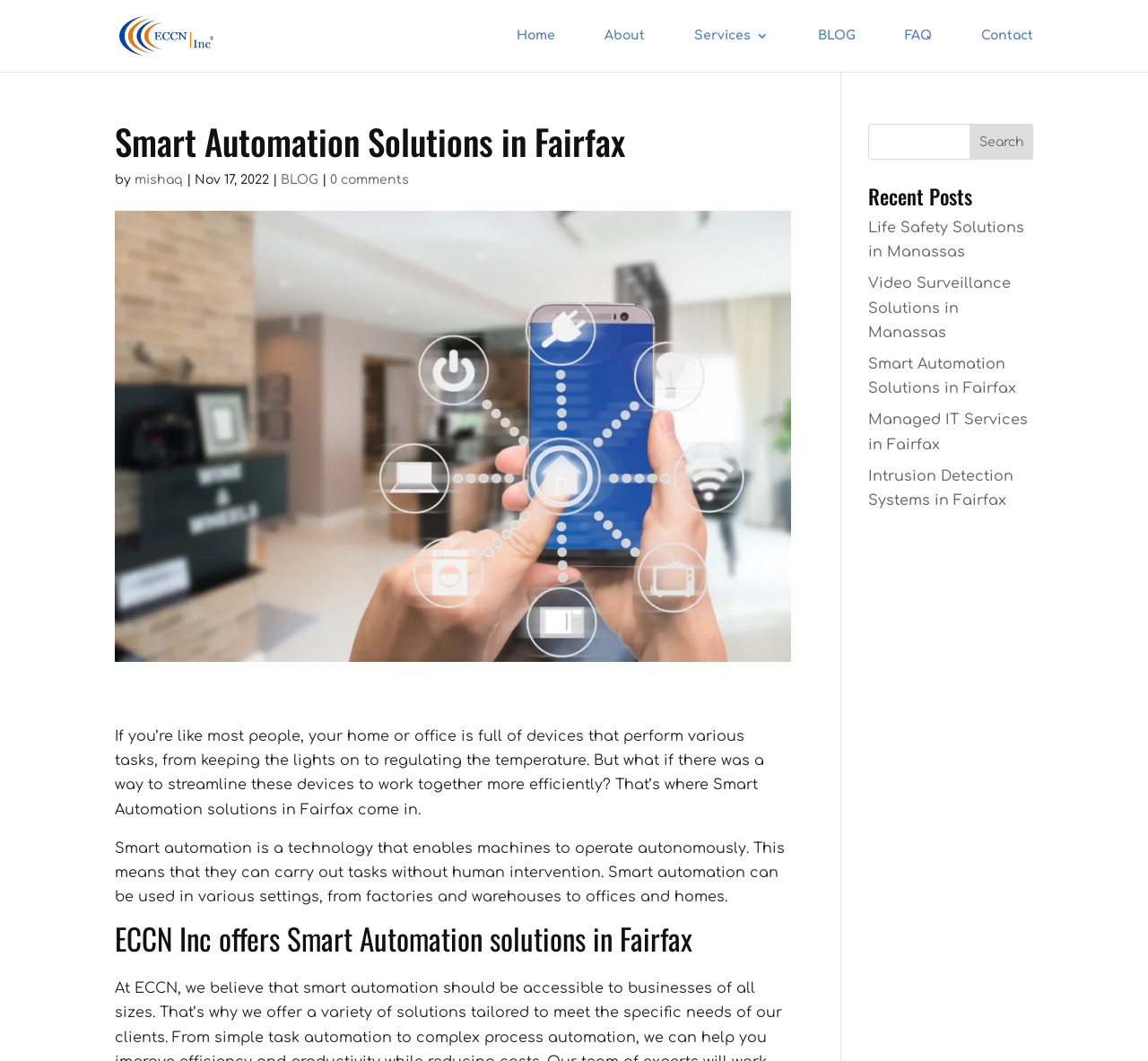Examine the image carefully and respond to the question with a detailed answer: 
What is the company name mentioned on the webpage?

The company name is mentioned in the top-left corner of the webpage, where it says 'ECCN | Smart Automation, Network Services & Security in Virginia'. It is also mentioned in the heading 'ECCN Inc offers Smart Automation solutions in Fairfax'.